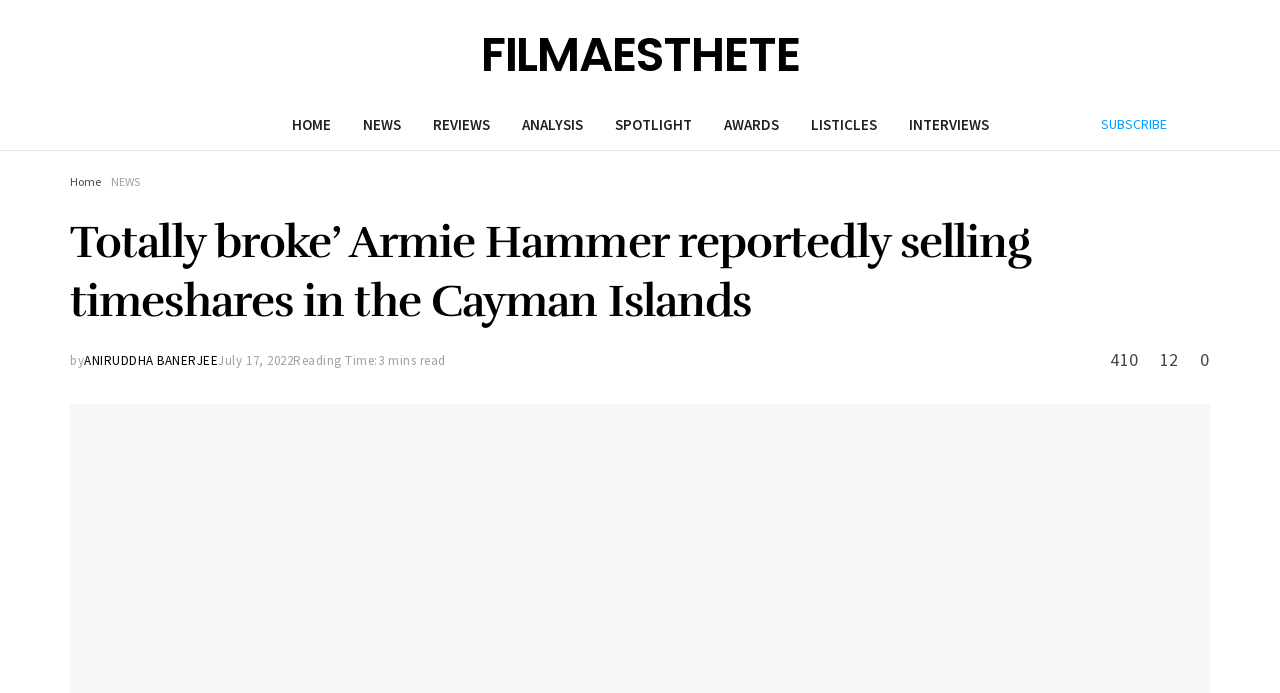Please identify the bounding box coordinates of the area that needs to be clicked to fulfill the following instruction: "Filter results by fiction or non-fiction."

None